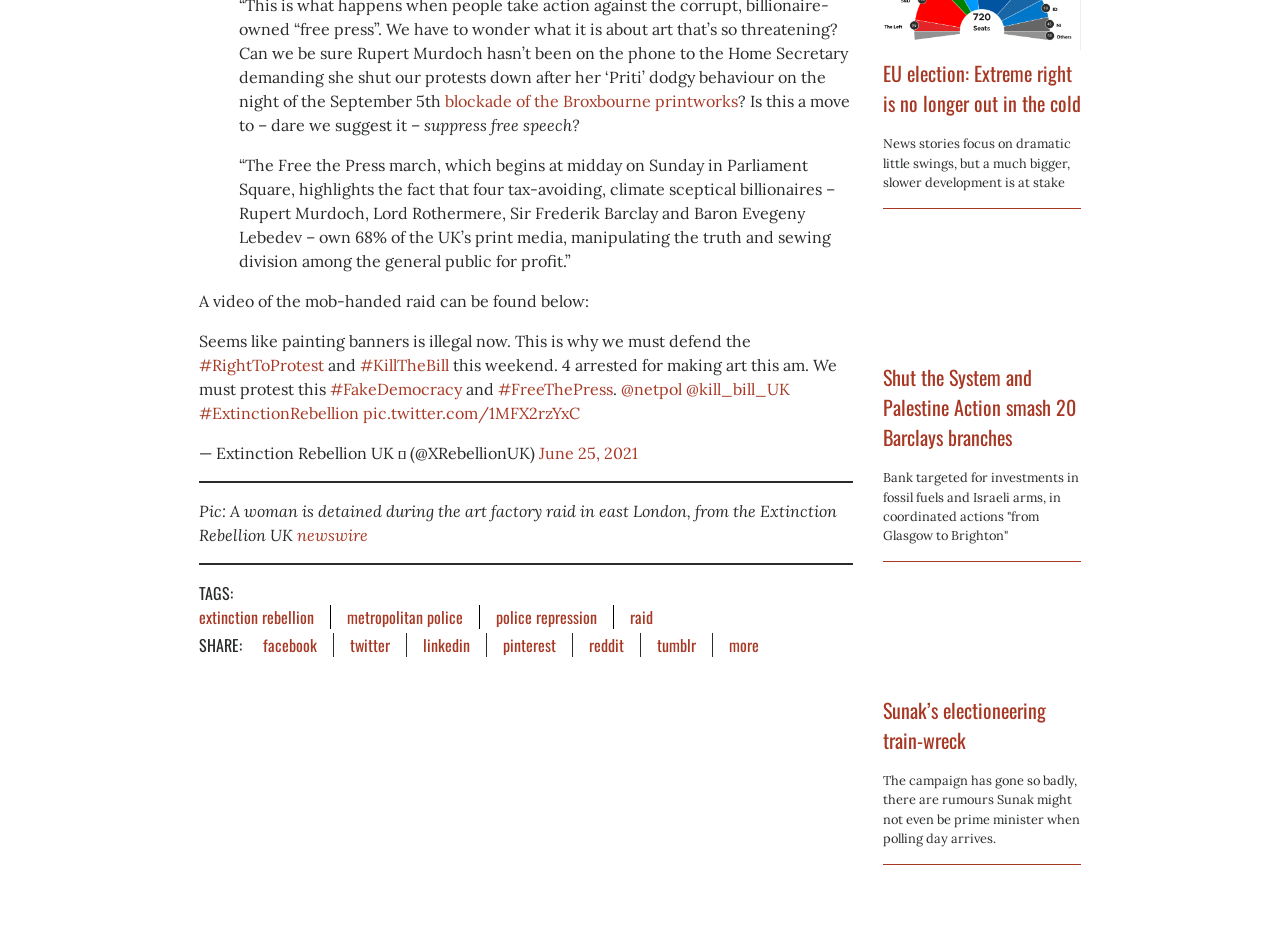Find the bounding box coordinates corresponding to the UI element with the description: "June 25, 2021". The coordinates should be formatted as [left, top, right, bottom], with values as floats between 0 and 1.

[0.421, 0.474, 0.498, 0.495]